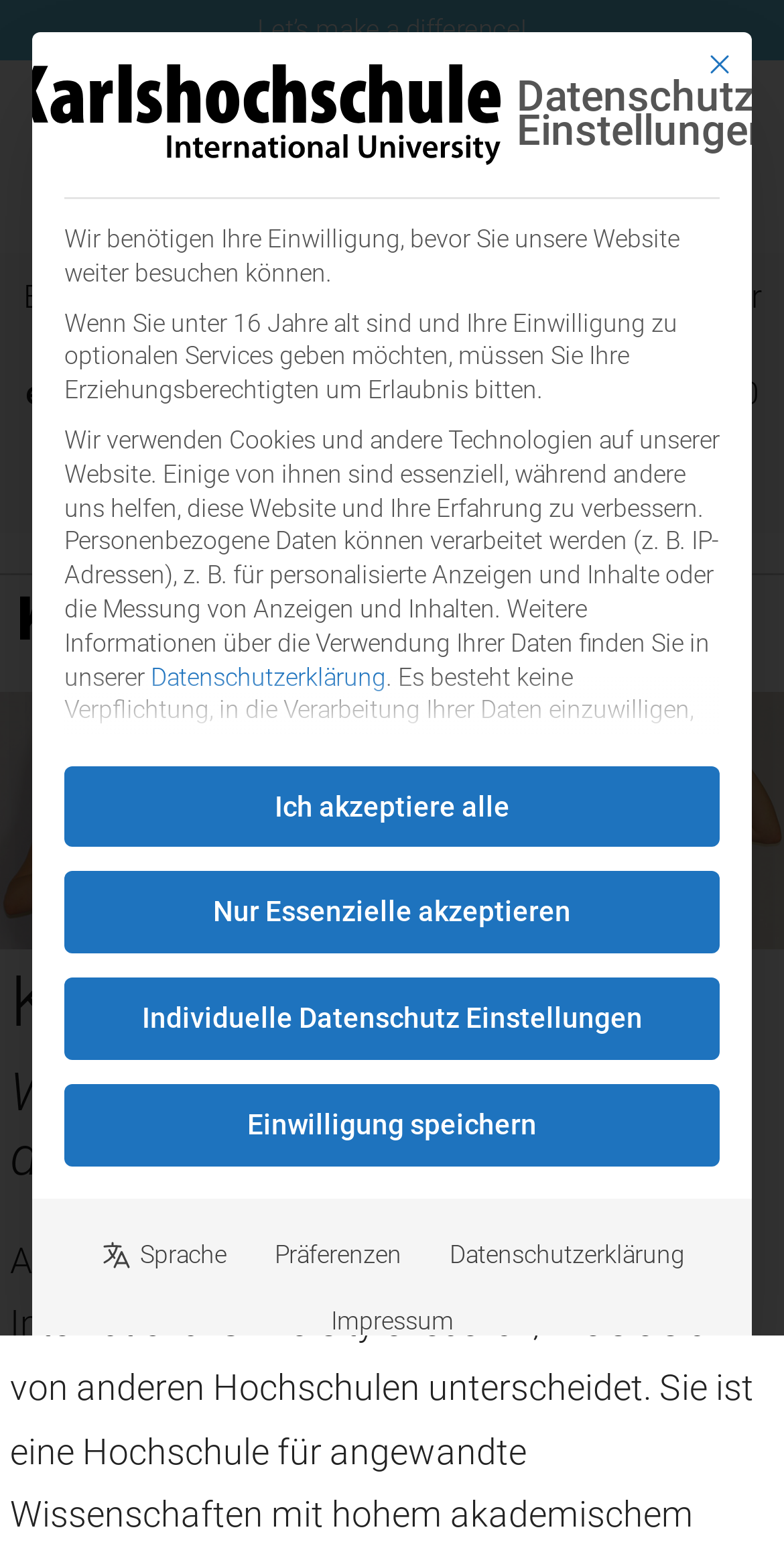Please identify the bounding box coordinates of the clickable area that will fulfill the following instruction: "Click the 'Menü' button". The coordinates should be in the format of four float numbers between 0 and 1, i.e., [left, top, right, bottom].

[0.769, 0.373, 1.0, 0.449]